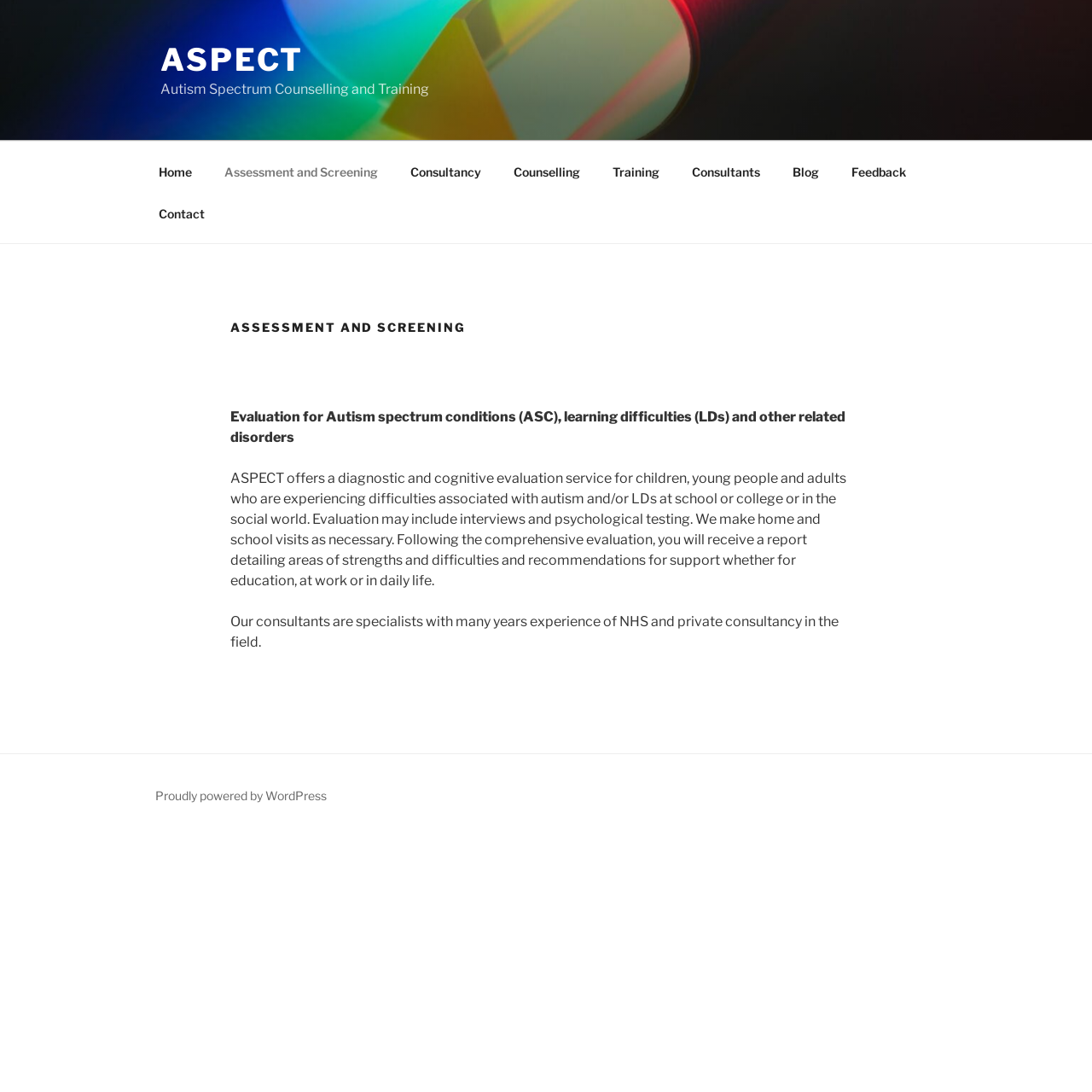Please find and report the bounding box coordinates of the element to click in order to perform the following action: "Click on the 'Home' link". The coordinates should be expressed as four float numbers between 0 and 1, in the format [left, top, right, bottom].

[0.131, 0.138, 0.189, 0.176]